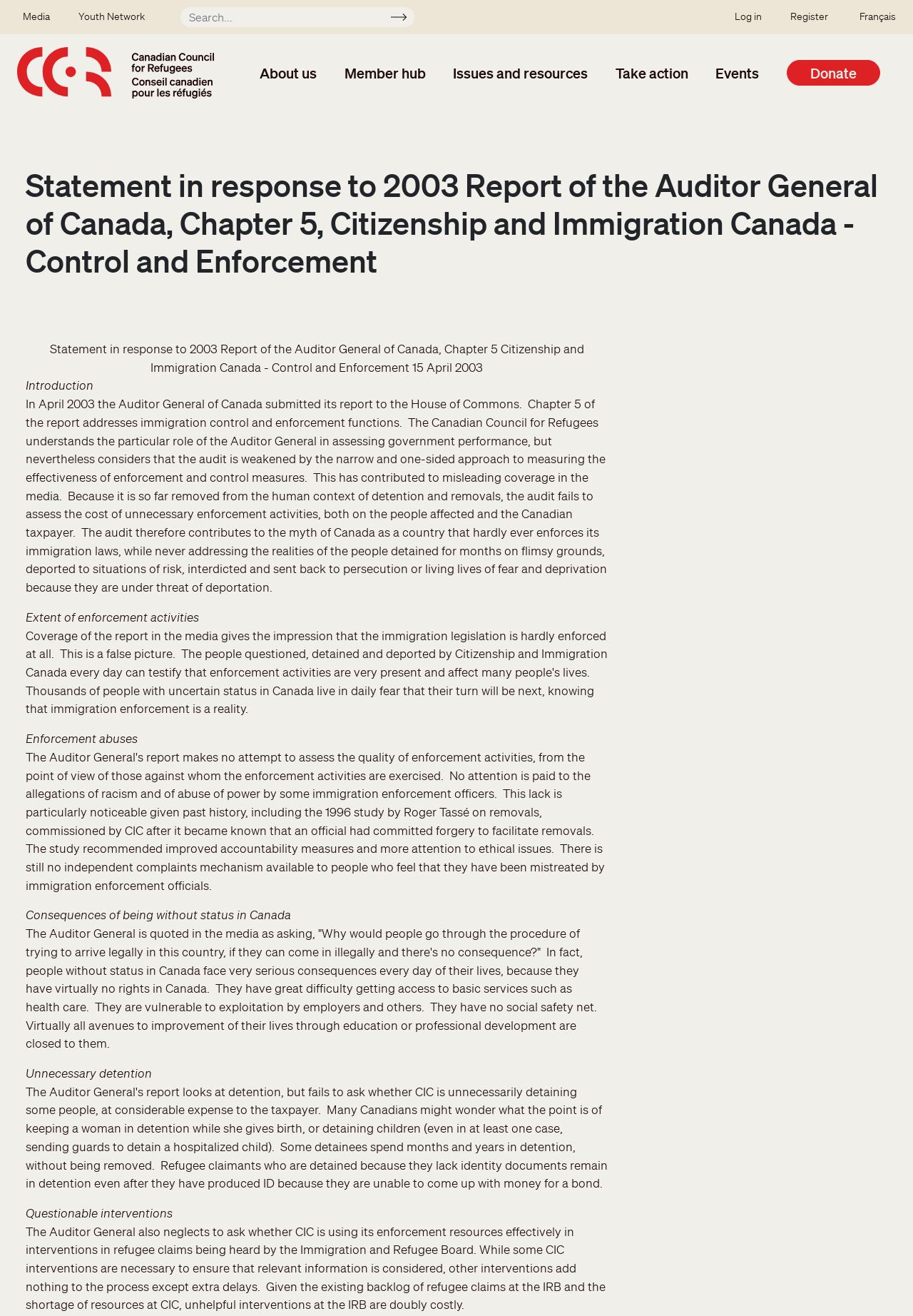Reply to the question with a brief word or phrase: What is the focus of the 'Issues and resources' section?

Immigration-related issues